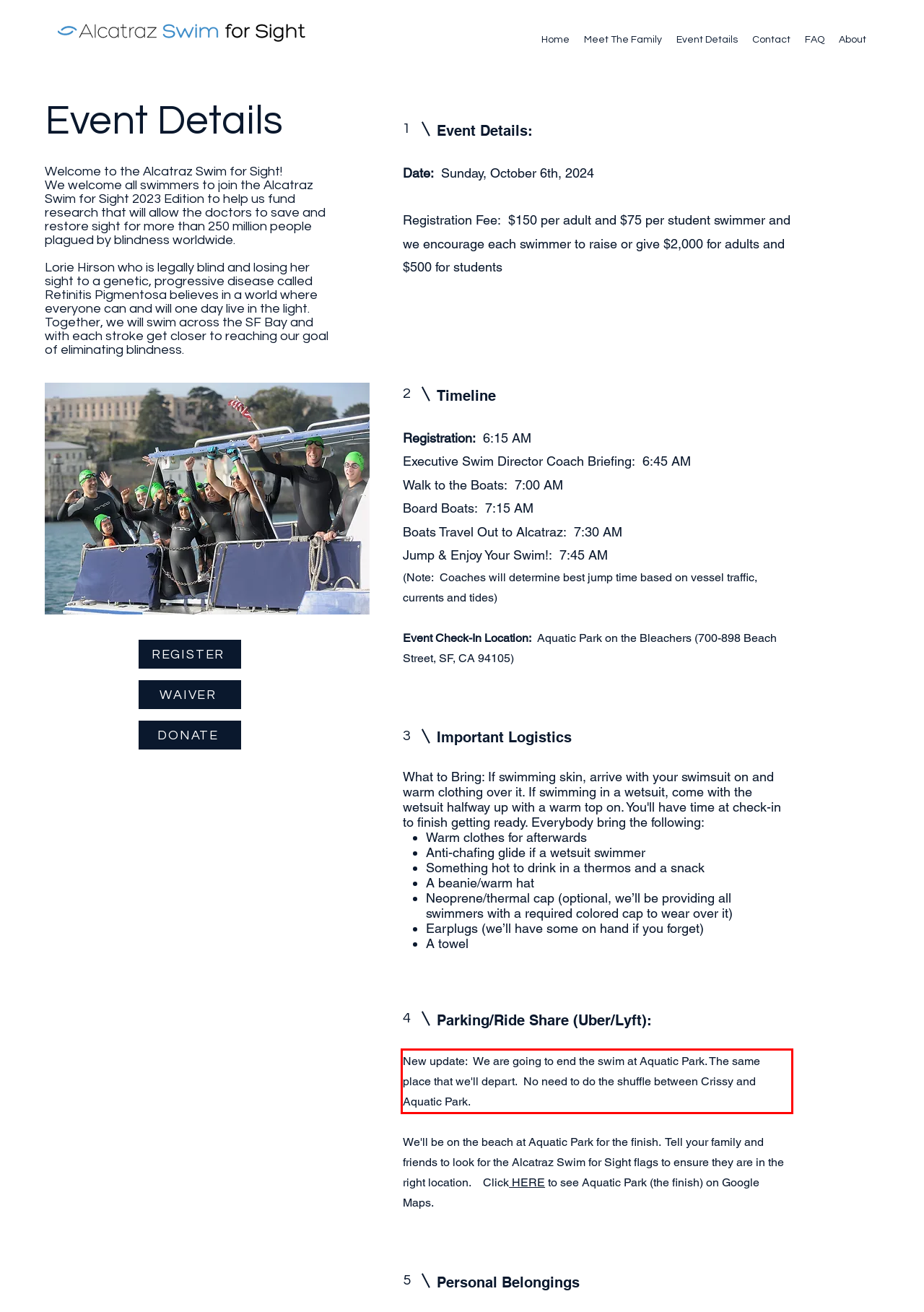In the screenshot of the webpage, find the red bounding box and perform OCR to obtain the text content restricted within this red bounding box.

New update: We are going to end the swim at Aquatic Park. The same place that we'll depart. No need to do the shuffle between Crissy and Aquatic Park.